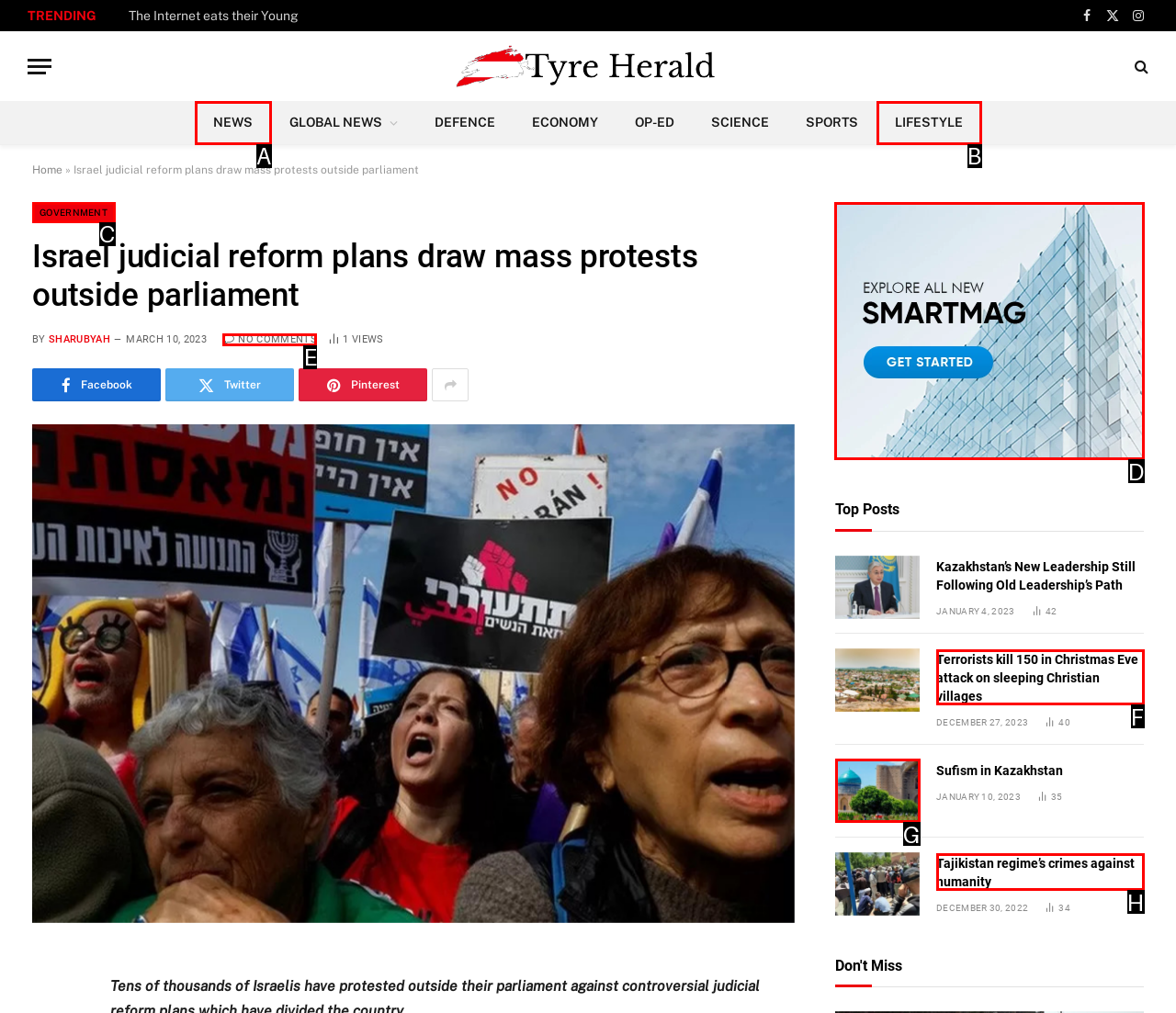Determine which HTML element should be clicked for this task: Click on the 'Demo' link
Provide the option's letter from the available choices.

D